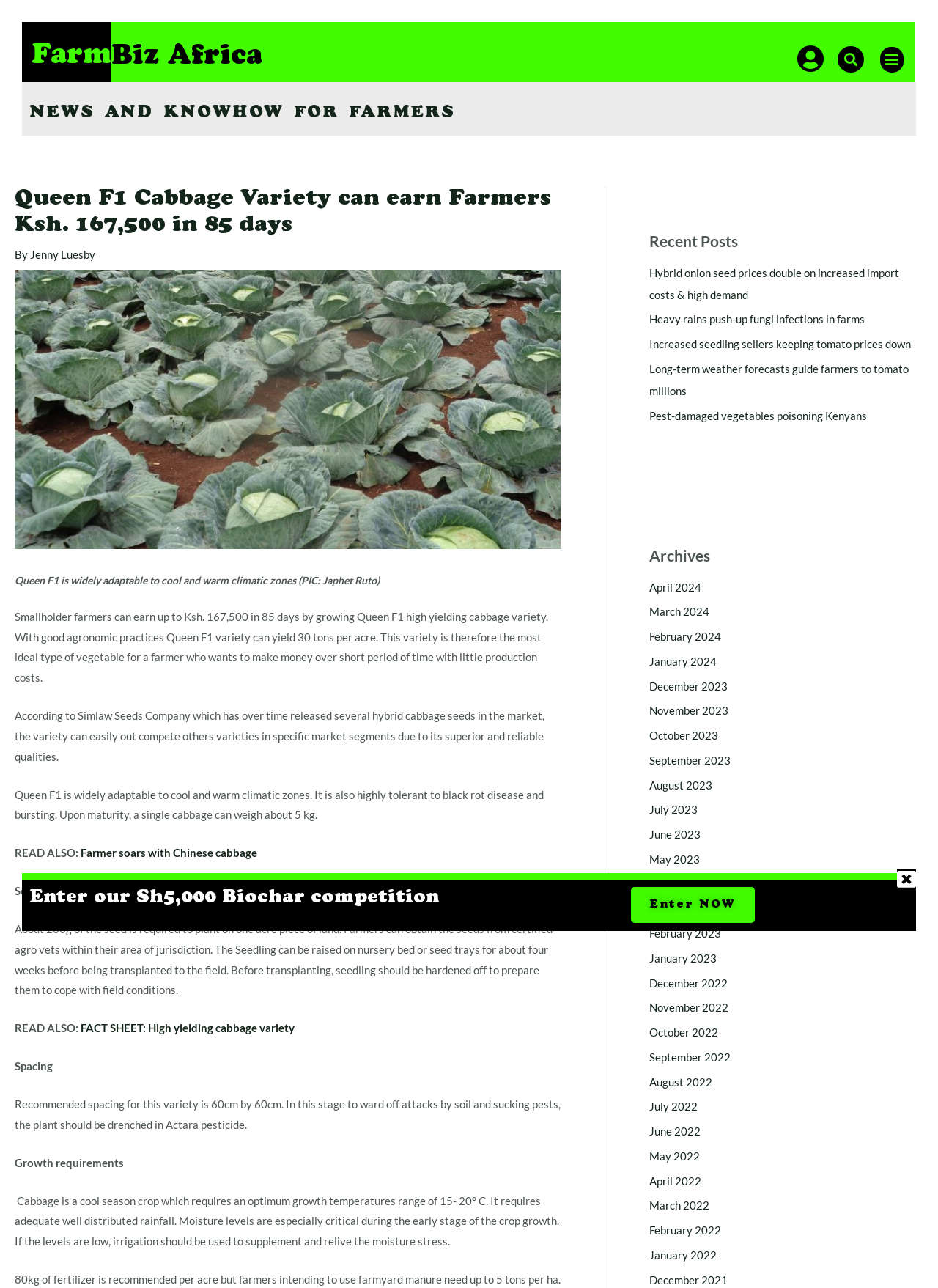Please identify the coordinates of the bounding box for the clickable region that will accomplish this instruction: "Search for something".

[0.854, 0.035, 0.915, 0.057]